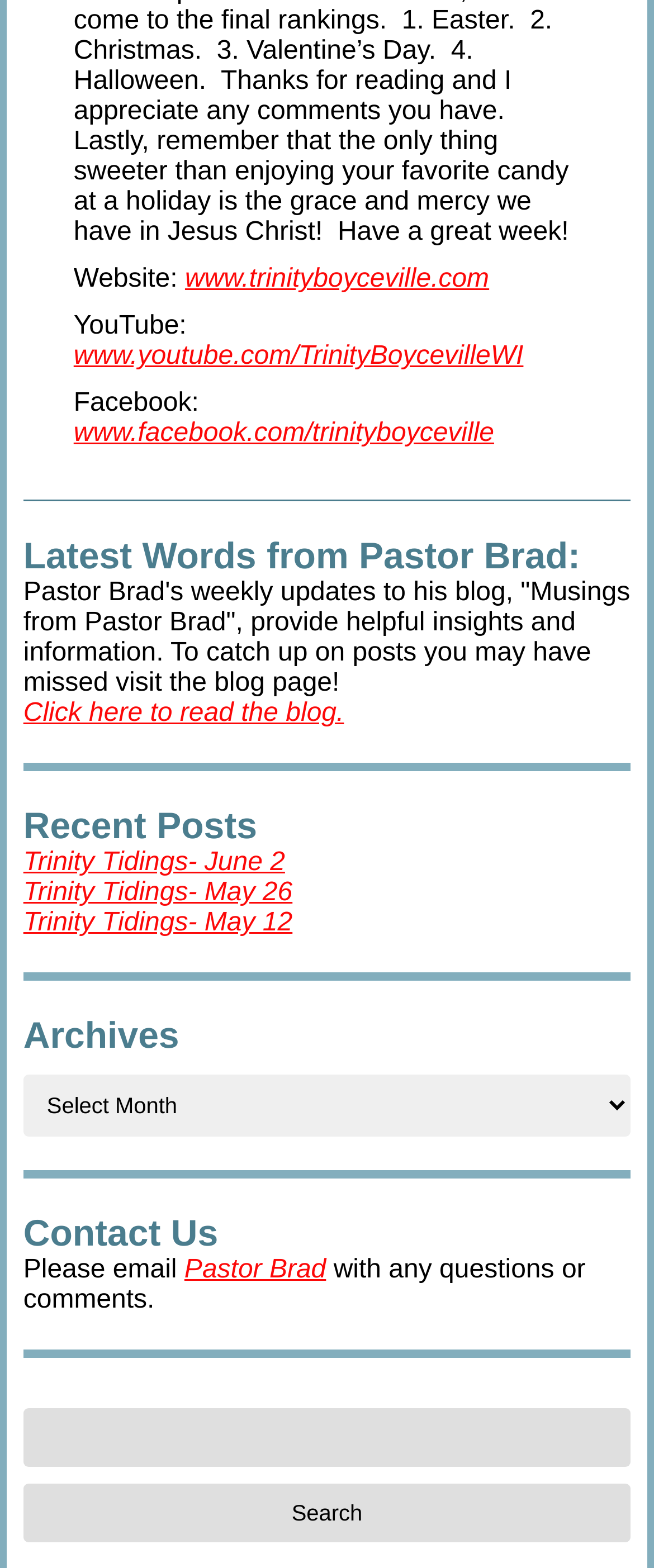Use a single word or phrase to answer this question: 
How many recent posts are listed?

3